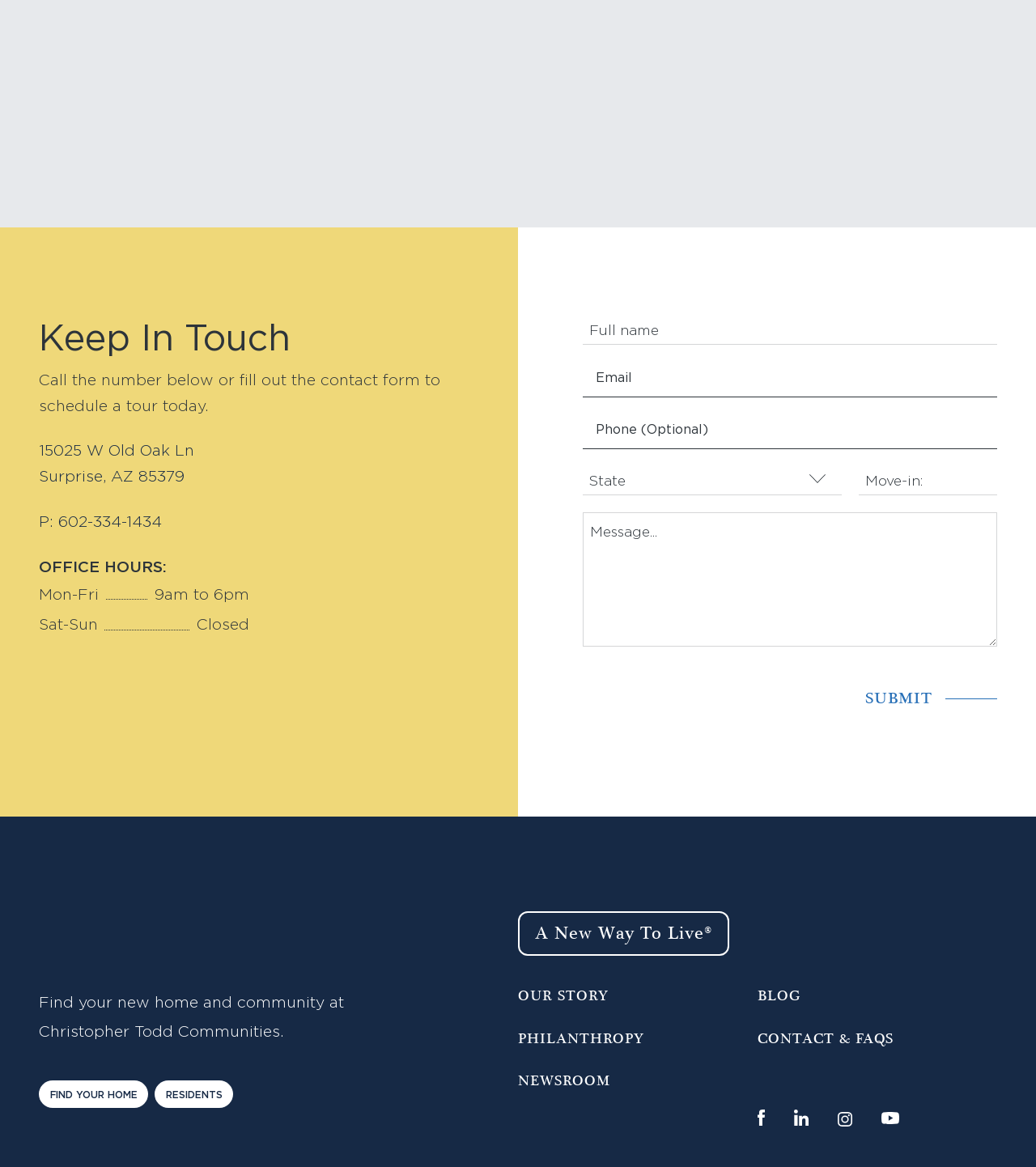Locate the bounding box coordinates of the region to be clicked to comply with the following instruction: "Click the 'VIRTUAL TOUR' link". The coordinates must be four float numbers between 0 and 1, in the form [left, top, right, bottom].

[0.038, 0.006, 0.23, 0.023]